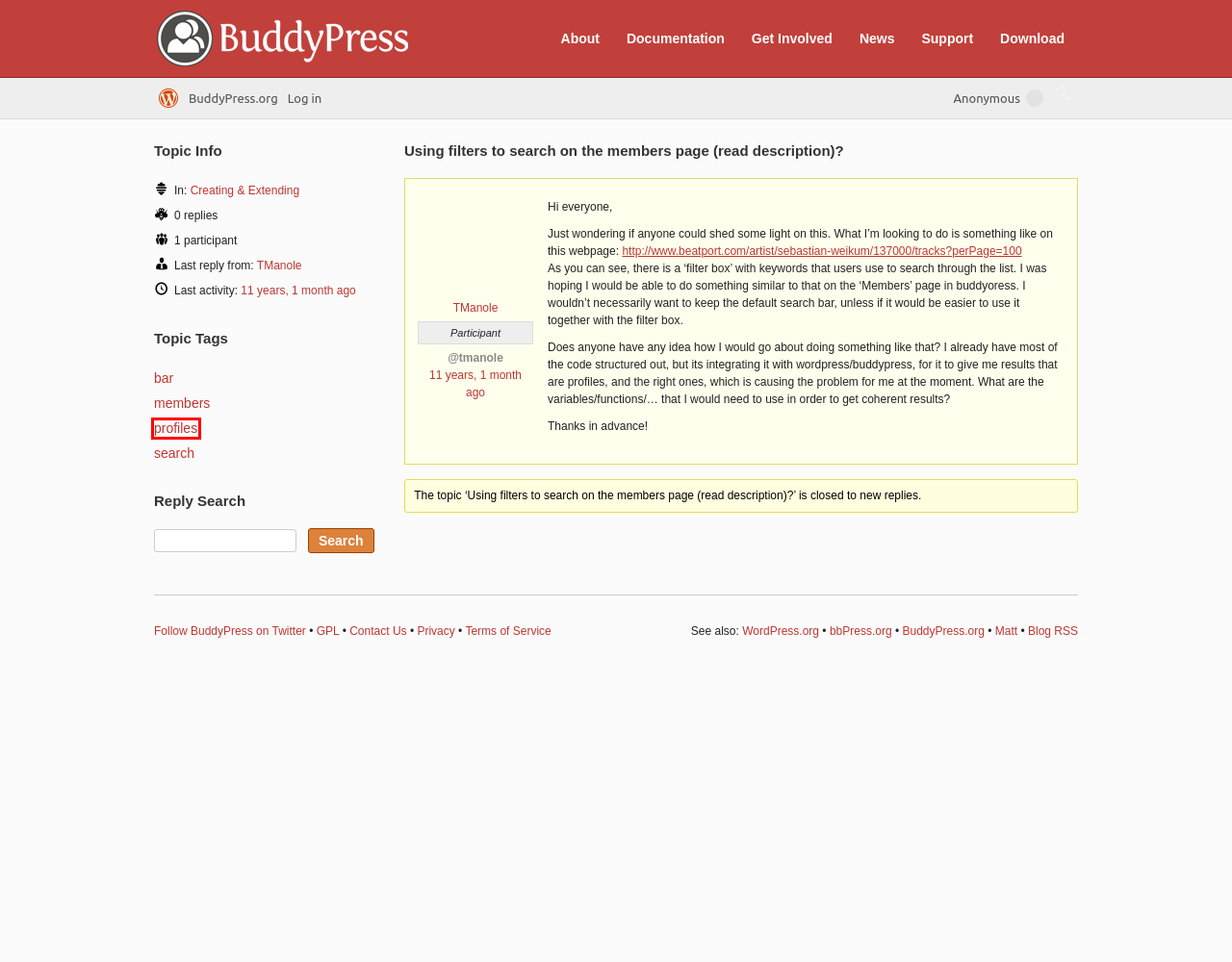You are provided with a screenshot of a webpage that includes a red rectangle bounding box. Please choose the most appropriate webpage description that matches the new webpage after clicking the element within the red bounding box. Here are the candidates:
A. TManole · BuddyPress.org
B. Download · BuddyPress.org
C. Contact · BuddyPress.org
D. Support · BuddyPress.org
E. Philosophy · BuddyPress.org
F. Blog · BuddyPress.org
G. WordPress.org Login | WordPress.org English
H. Topic Tag: profiles · BuddyPress.org

H